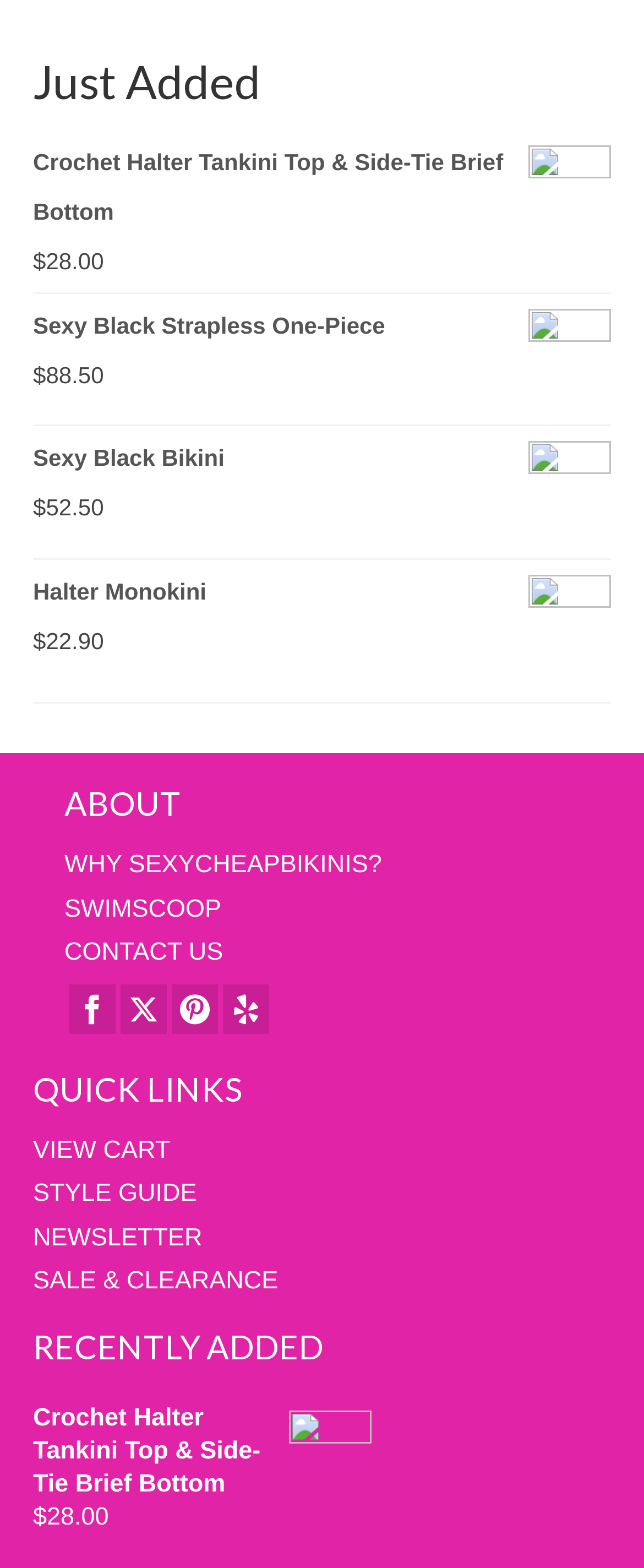Find the bounding box coordinates for the UI element that matches this description: "Sexy Black Strapless One-Piece".

[0.051, 0.192, 0.949, 0.223]